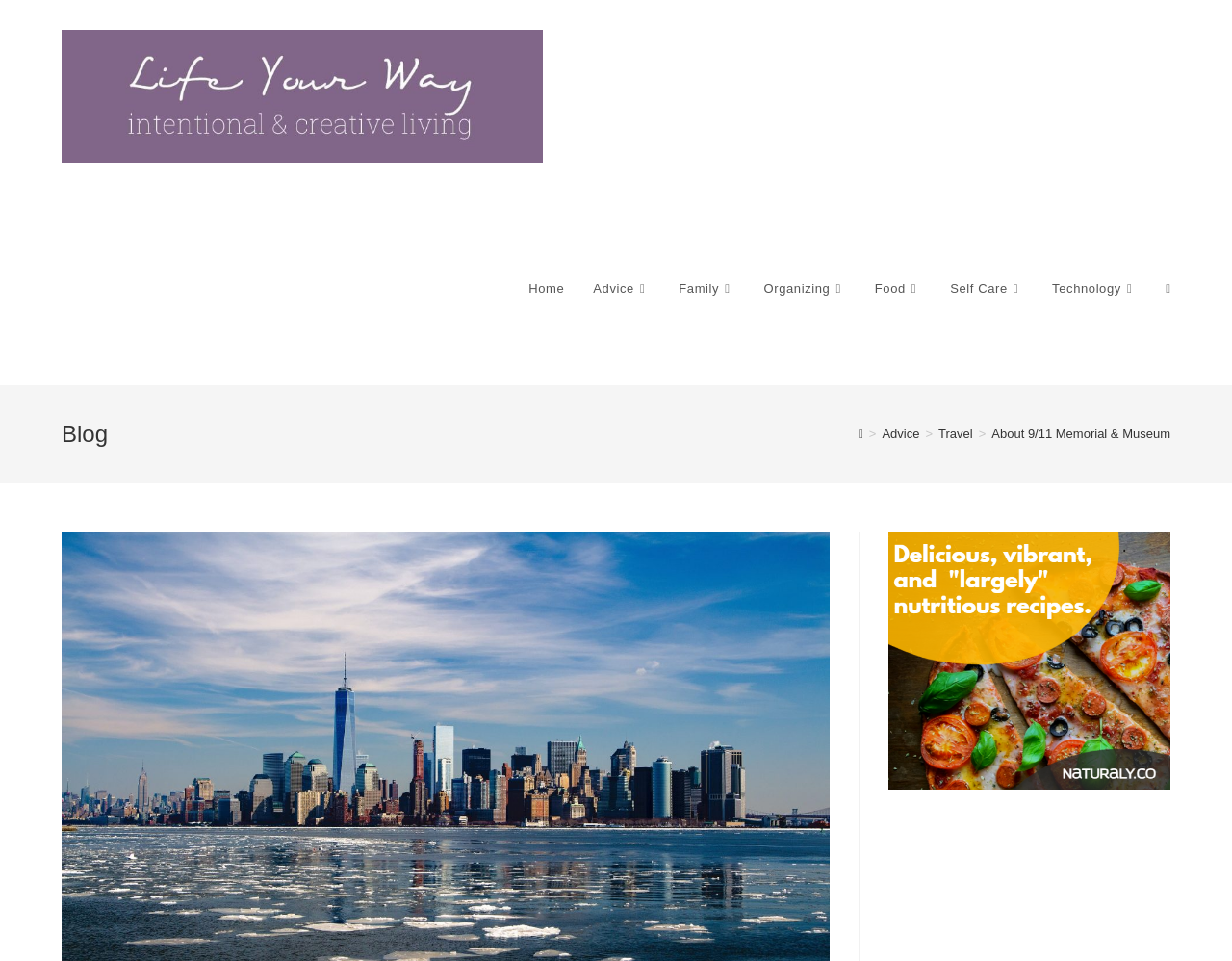Show the bounding box coordinates for the HTML element as described: "Toggle website search".

[0.935, 0.2, 0.962, 0.401]